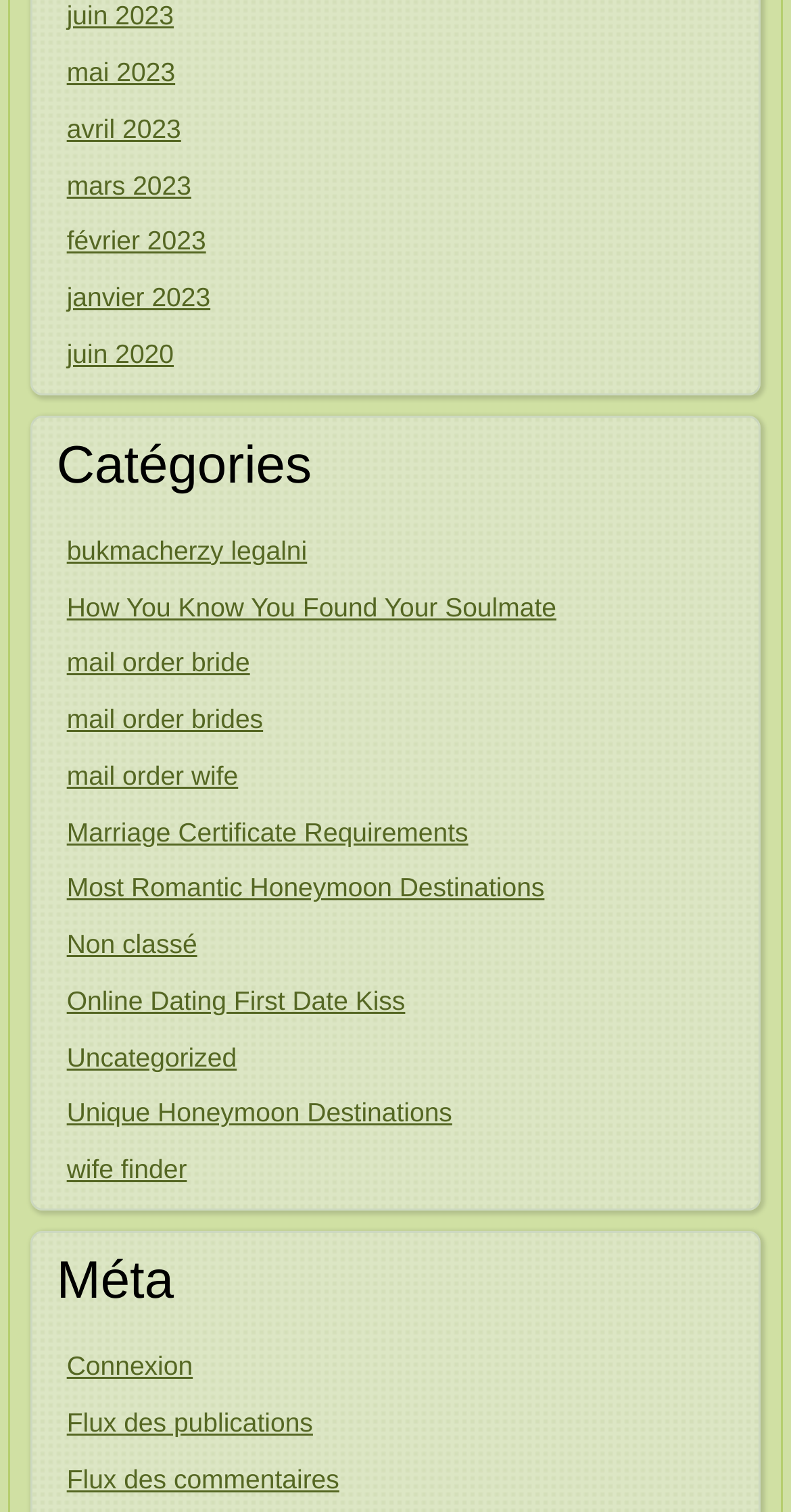Carefully observe the image and respond to the question with a detailed answer:
How many months are listed at the top?

By examining the links at the top of the webpage, I can see that there are 6 months listed, which are juin 2023, mai 2023, avril 2023, mars 2023, février 2023, and janvier 2023.